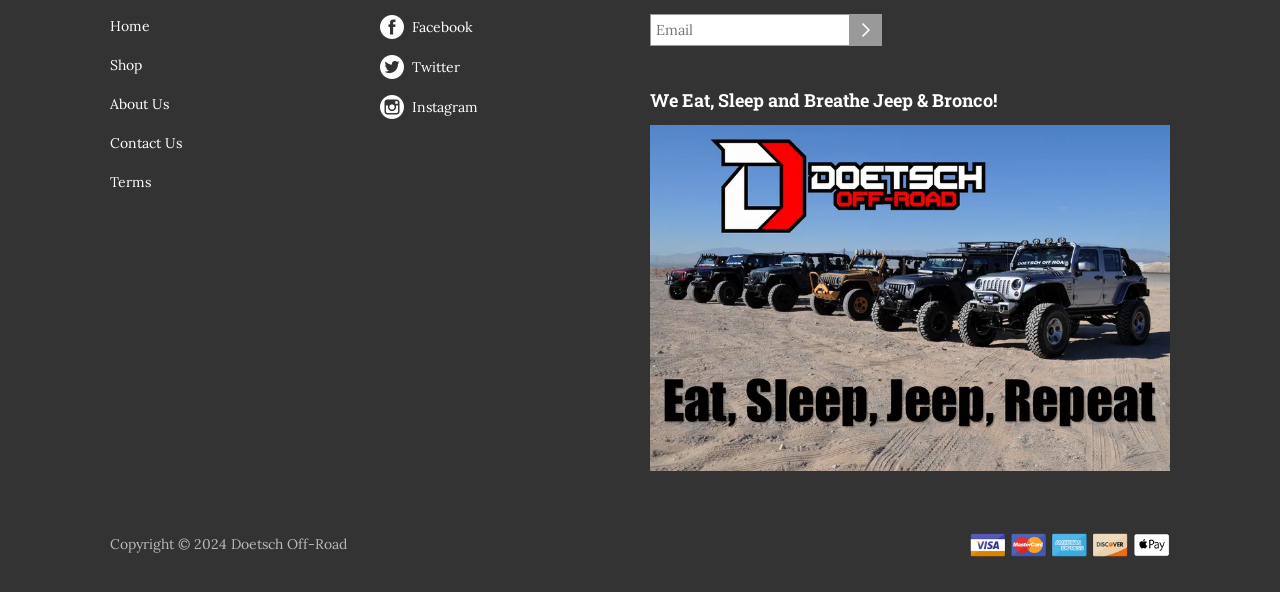Show the bounding box coordinates of the element that should be clicked to complete the task: "Click on the Home link".

[0.086, 0.028, 0.117, 0.058]